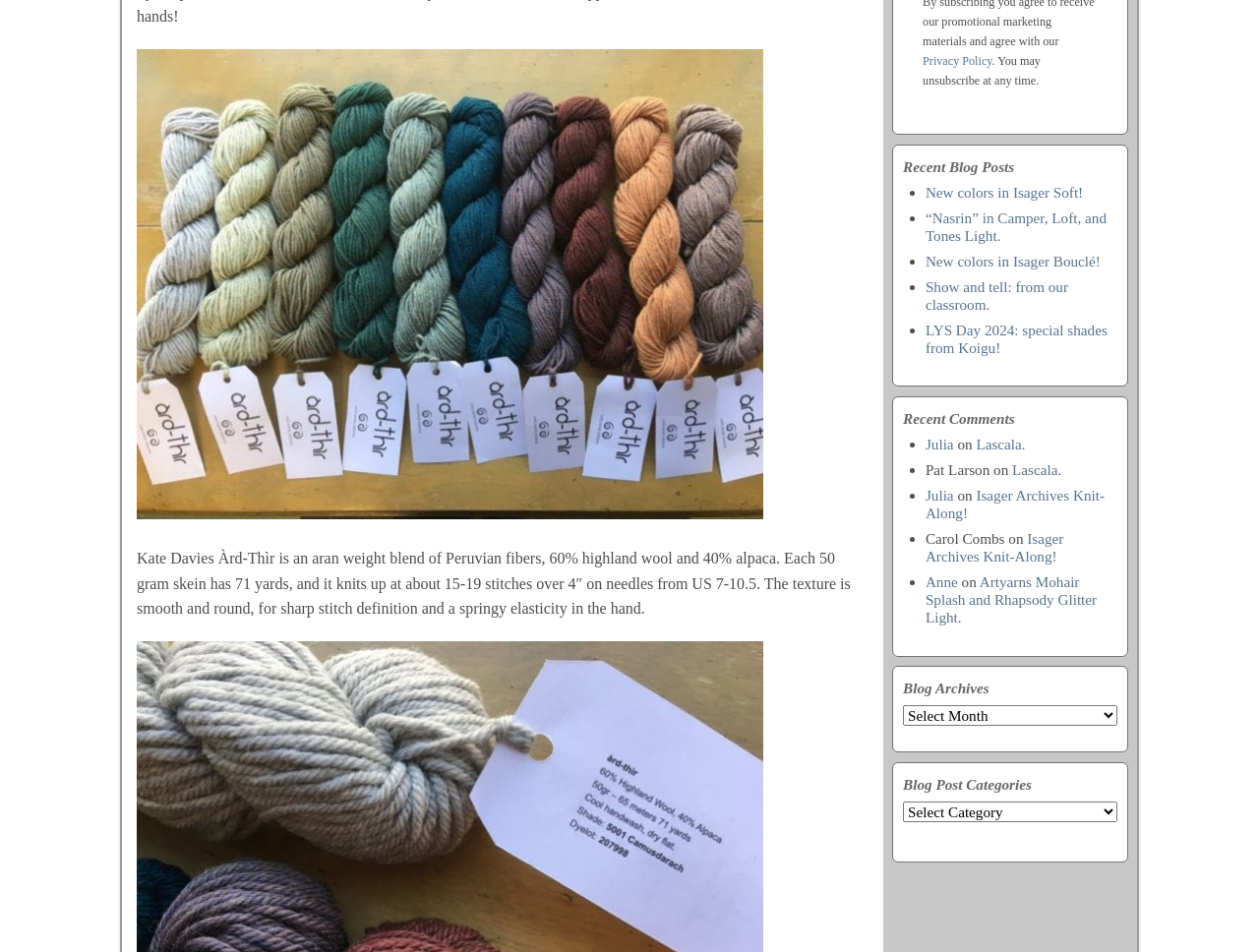Determine the bounding box coordinates of the target area to click to execute the following instruction: "Read recent blog post 'New colors in Isager Soft!'."

[0.735, 0.193, 0.86, 0.211]